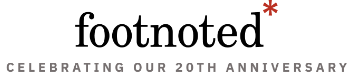What is the occasion being celebrated?
Give a comprehensive and detailed explanation for the question.

The text above the logo reads 'CELEBRATING OUR 20TH ANNIVERSARY', which implies that the brand is commemorating a milestone of two decades in operation.